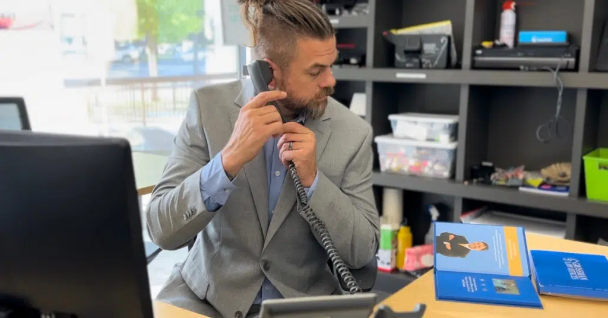What is in the background?
Provide a concise answer using a single word or phrase based on the image.

Shelves with resources